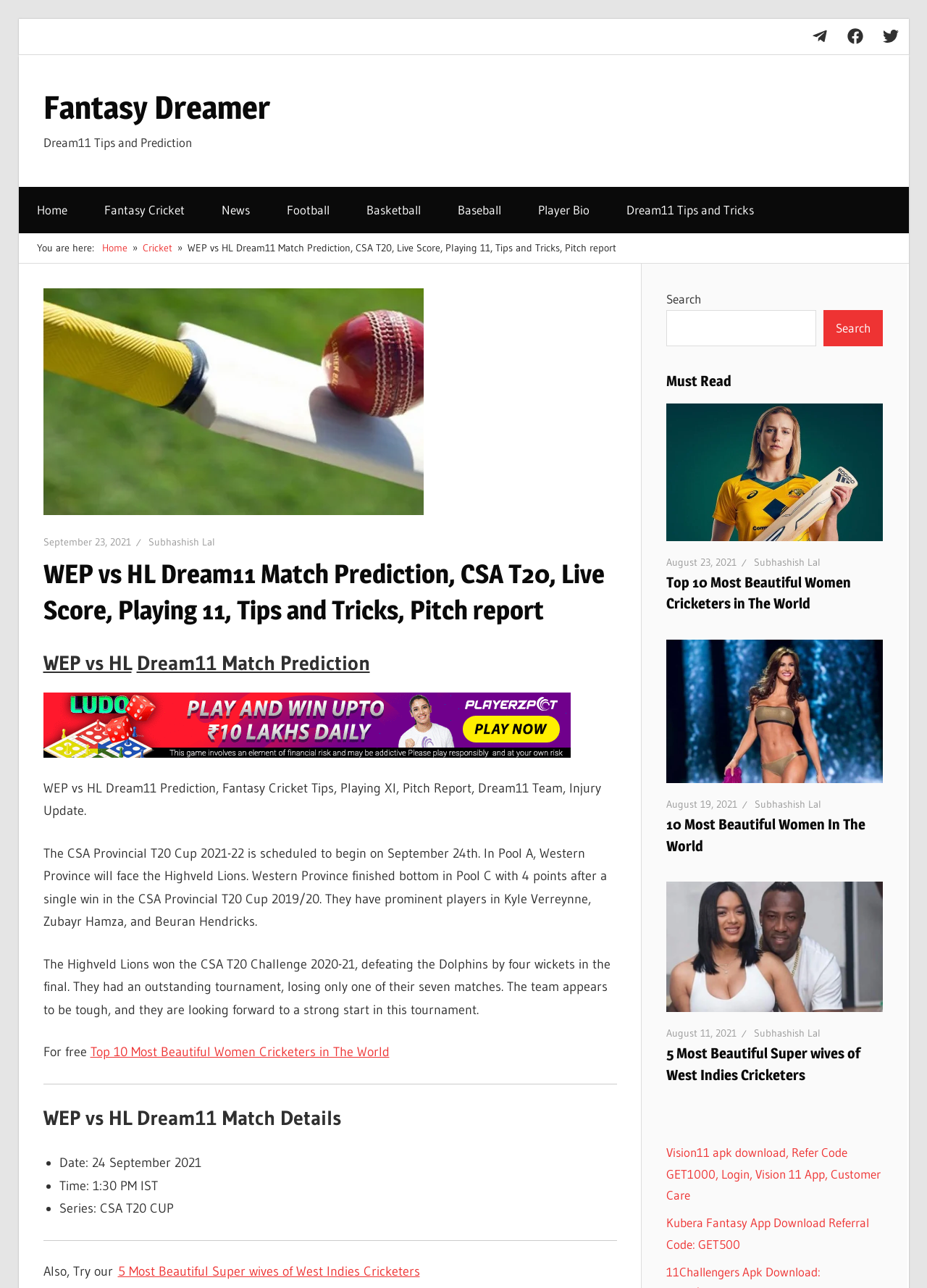Using the webpage screenshot and the element description Subhashish Lal, determine the bounding box coordinates. Specify the coordinates in the format (top-left x, top-left y, bottom-right x, bottom-right y) with values ranging from 0 to 1.

[0.814, 0.619, 0.886, 0.629]